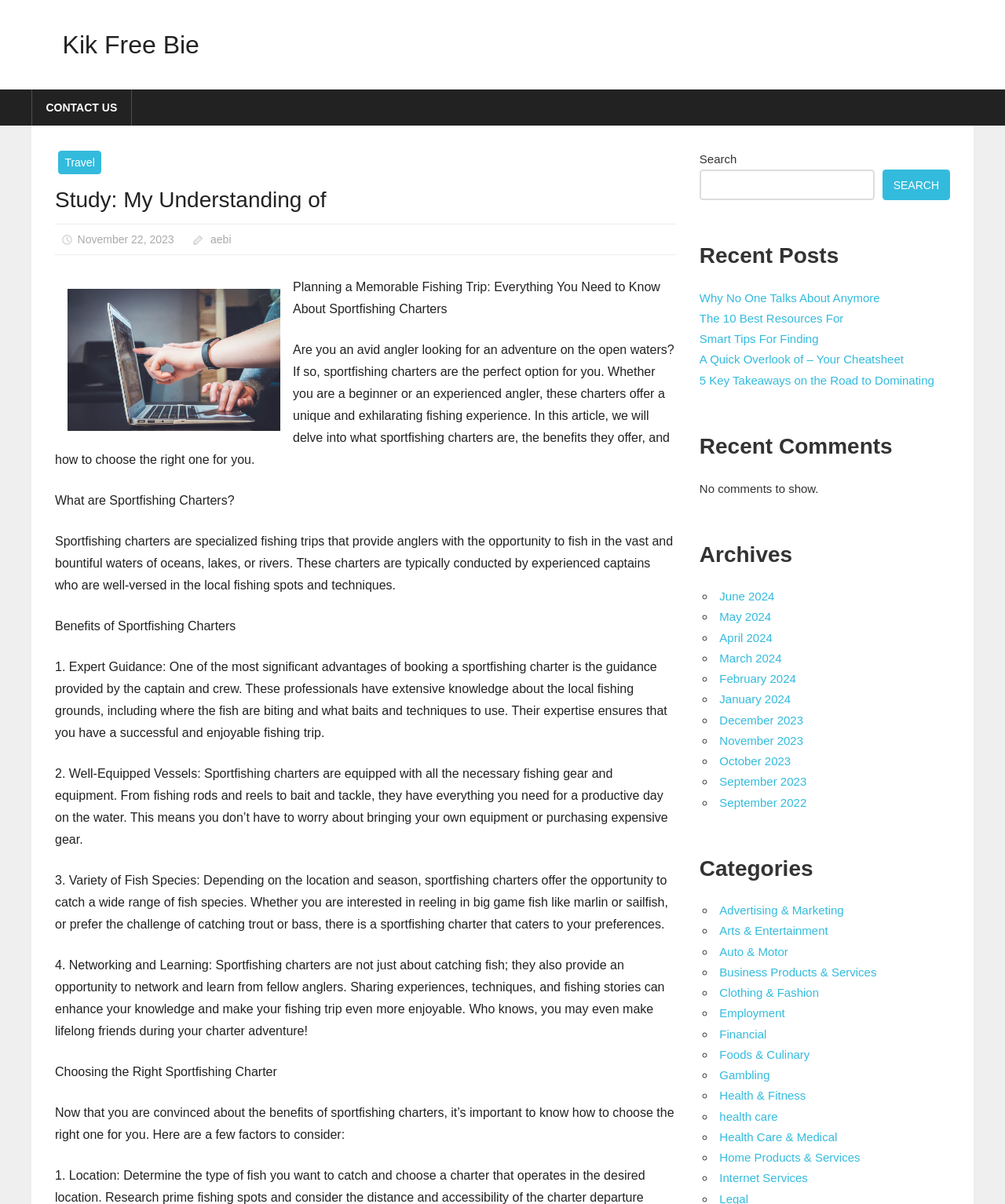Please identify the bounding box coordinates of the area that needs to be clicked to fulfill the following instruction: "Search for something."

[0.696, 0.124, 0.945, 0.166]